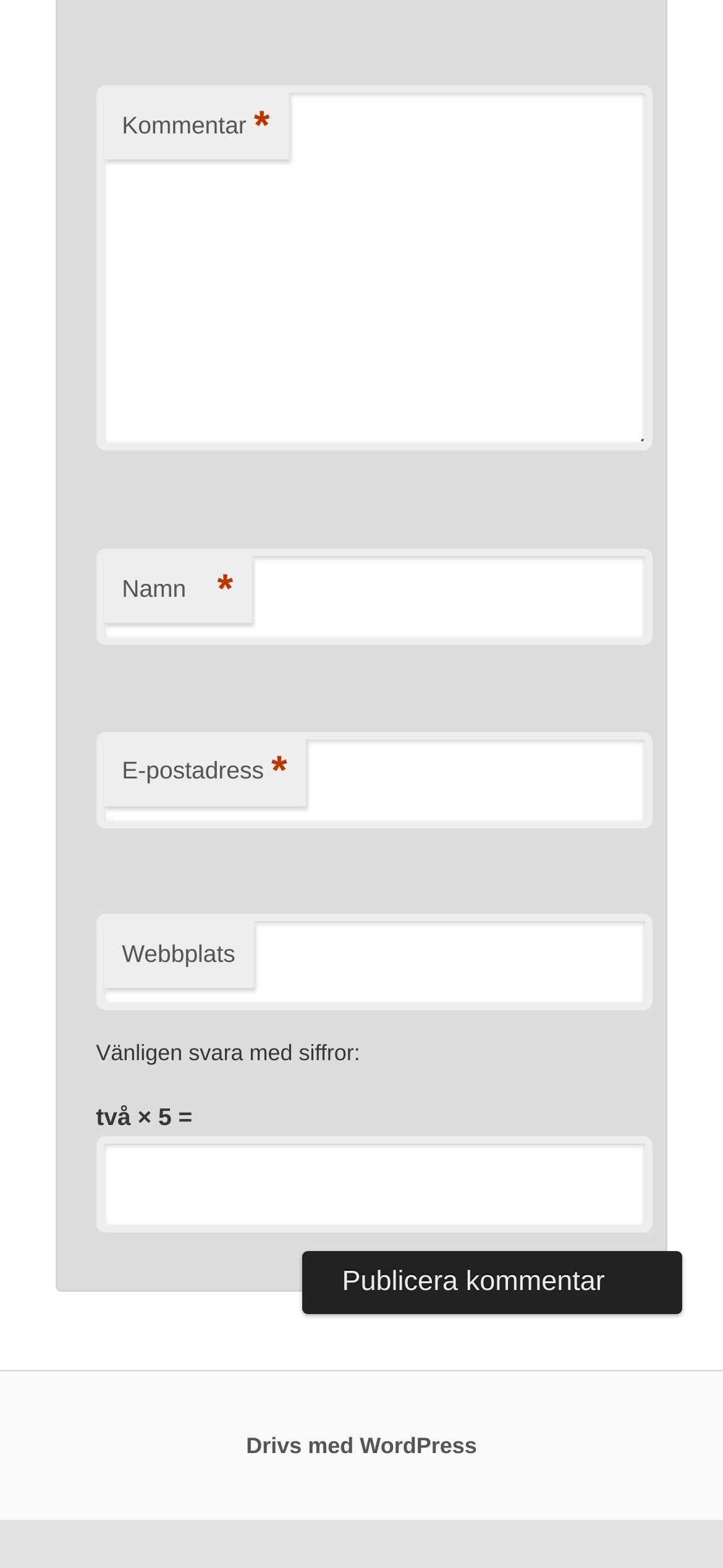What is the bounding box coordinate of the region containing the text 'E-postadress'?
Respond with a short answer, either a single word or a phrase, based on the image.

[0.169, 0.483, 0.365, 0.5]